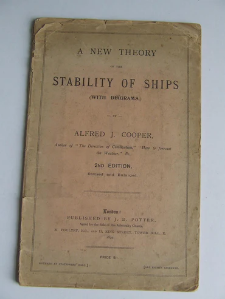Where was the book published?
Look at the screenshot and respond with one word or a short phrase.

London